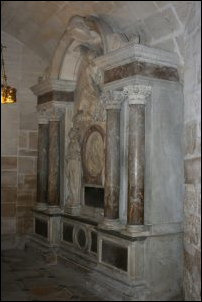Respond to the question below with a single word or phrase:
What is Louis XIV also known as?

The Sun King